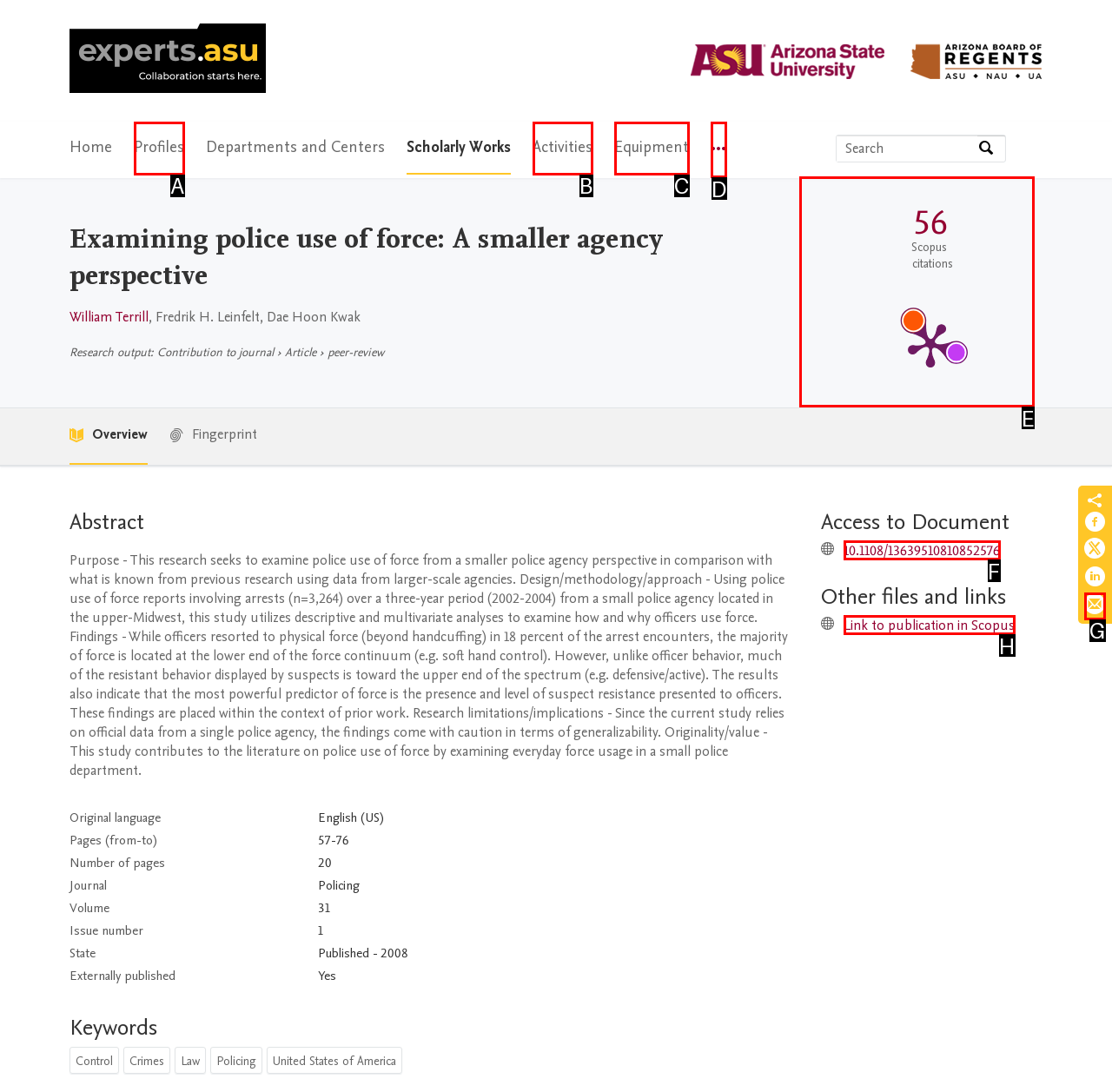Choose the letter of the option you need to click to View publication metrics. Answer with the letter only.

E